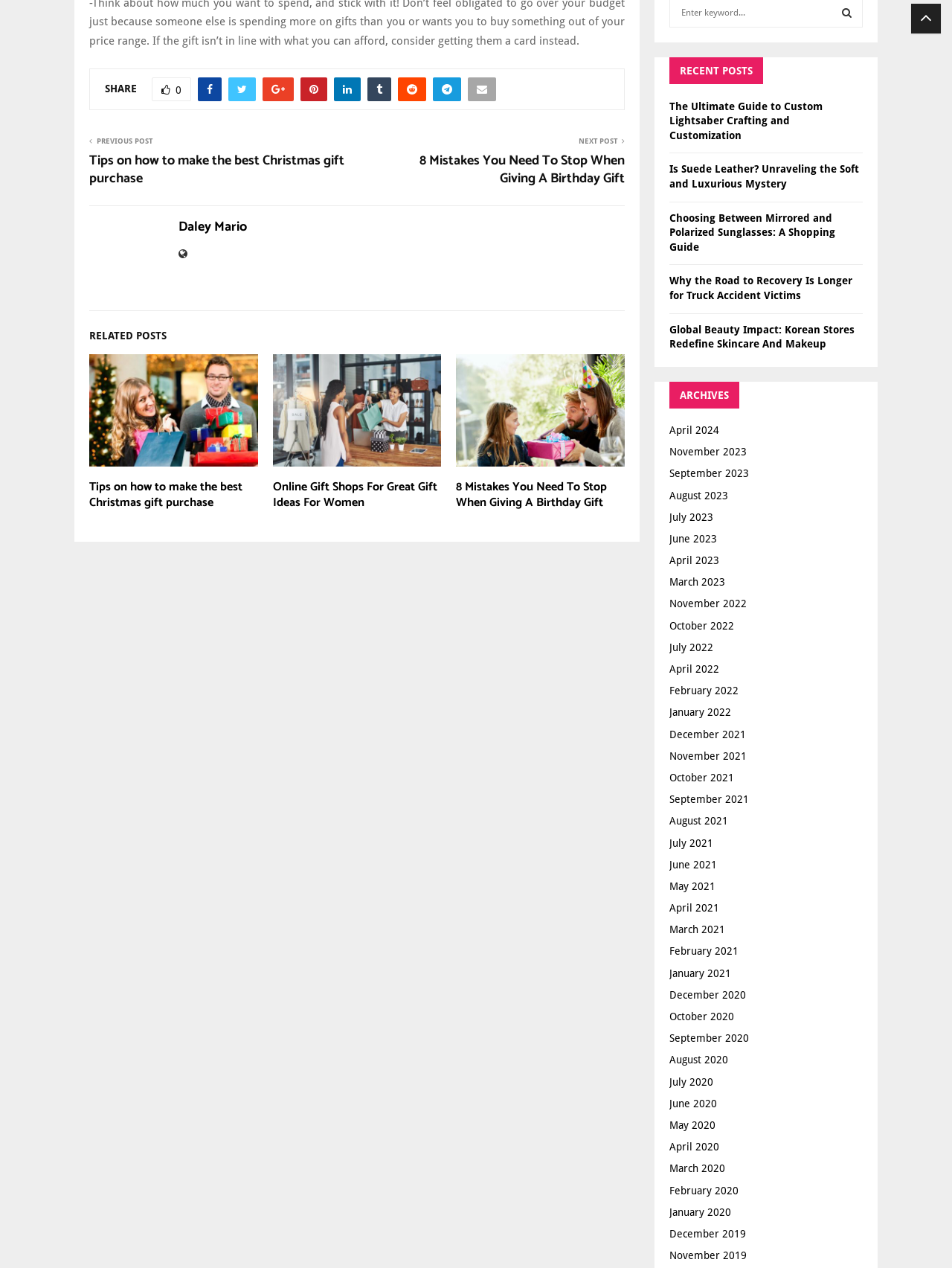Provide the bounding box coordinates for the UI element described in this sentence: "0". The coordinates should be four float values between 0 and 1, i.e., [left, top, right, bottom].

[0.159, 0.061, 0.201, 0.08]